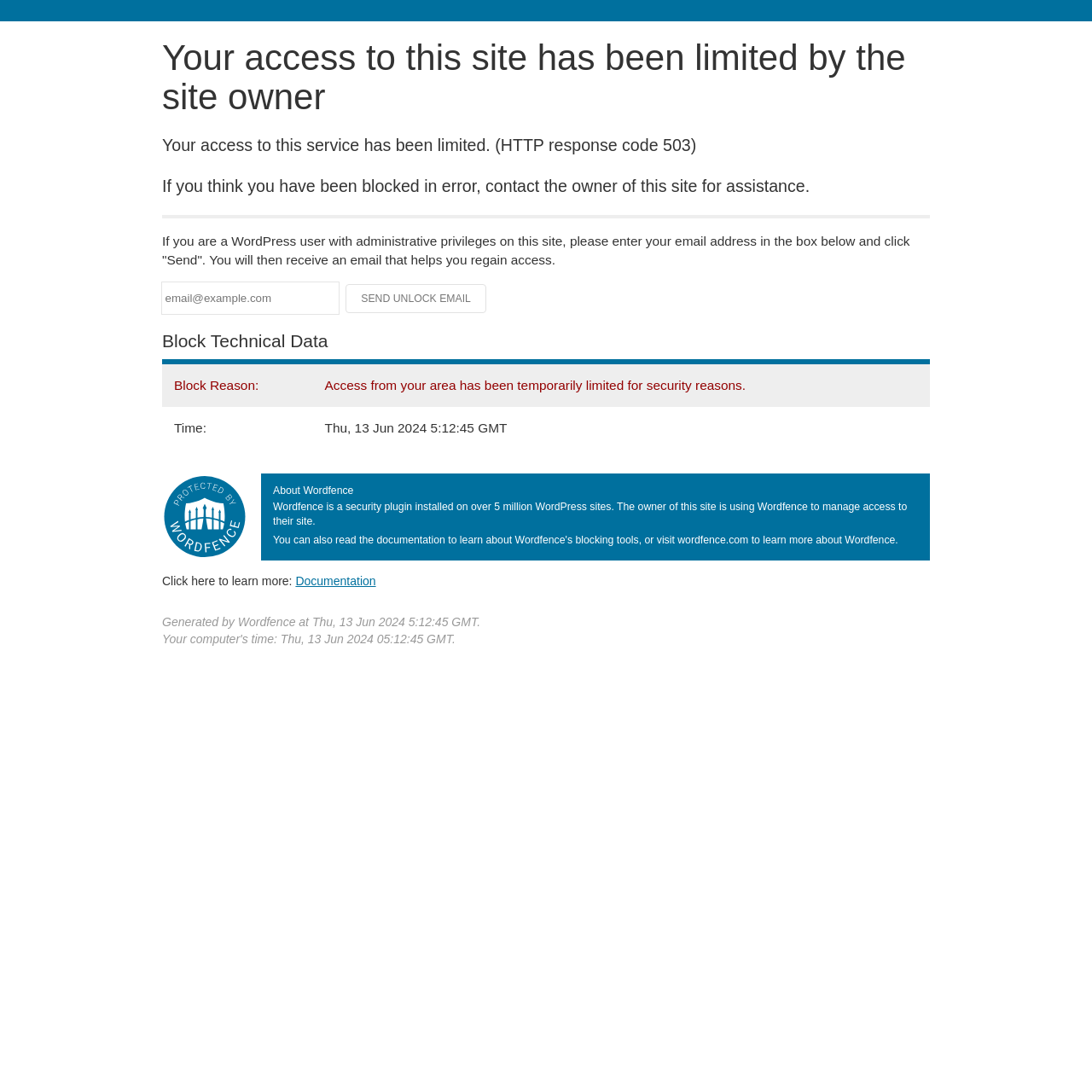Describe all the key features of the webpage in detail.

This webpage appears to be a blocked access page, indicating that the user's access to the site has been limited by the site owner. At the top of the page, there is a heading that displays the same message. Below this heading, there are three paragraphs of text explaining the reason for the block, how to regain access, and what to do if you are a WordPress user with administrative privileges.

A horizontal separator line divides the top section from the rest of the page. Below the separator, there is a section where a WordPress user can enter their email address in a text box and click a "Send Unlock Email" button to regain access. The button is currently disabled.

Further down the page, there is a section titled "Block Technical Data" that displays information about the block in a table format. The table has two rows, each with a header and a cell containing information about the block reason and time.

To the right of the table, there is an image. Below the image, there is a section about Wordfence, a security plugin installed on over 5 million WordPress sites. This section includes a heading, a paragraph of text, and a link to learn more about Wordfence.

At the bottom of the page, there are two lines of text, one indicating that the page was generated by Wordfence and the other displaying the date and time the page was generated.